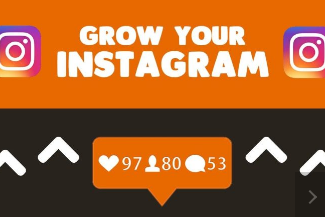What is the purpose of the graphic?
Provide an in-depth and detailed answer to the question.

The caption states that the overall design is visually appealing, designed to attract attention and entice users to engage with Instagram growth strategies, implying that the purpose of the graphic is to attract users to grow their Instagram presence.